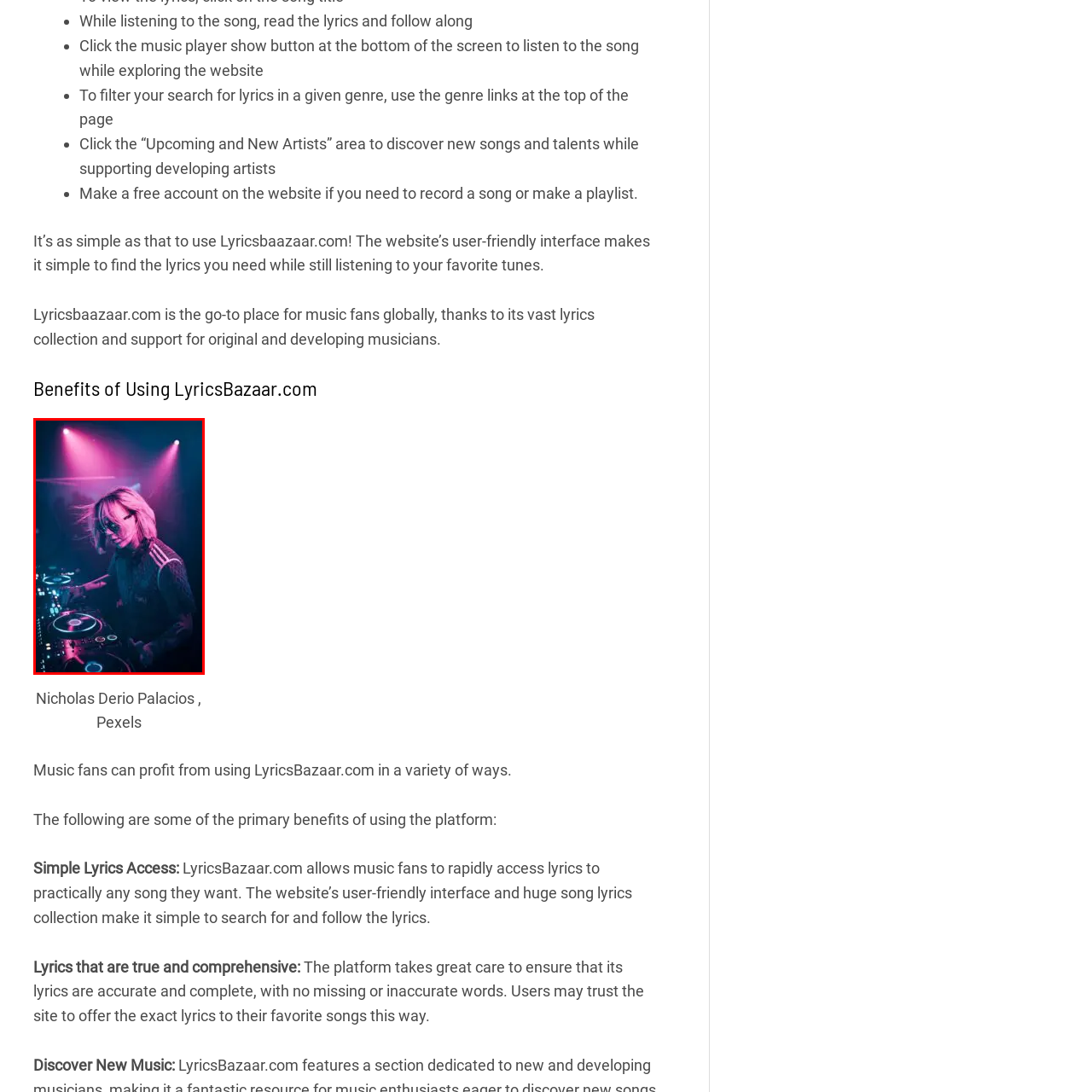Pay attention to the section outlined in red, What is the purpose of platforms like Lyricsbaazaar.com? 
Reply with a single word or phrase.

Connecting music fans with lyrics